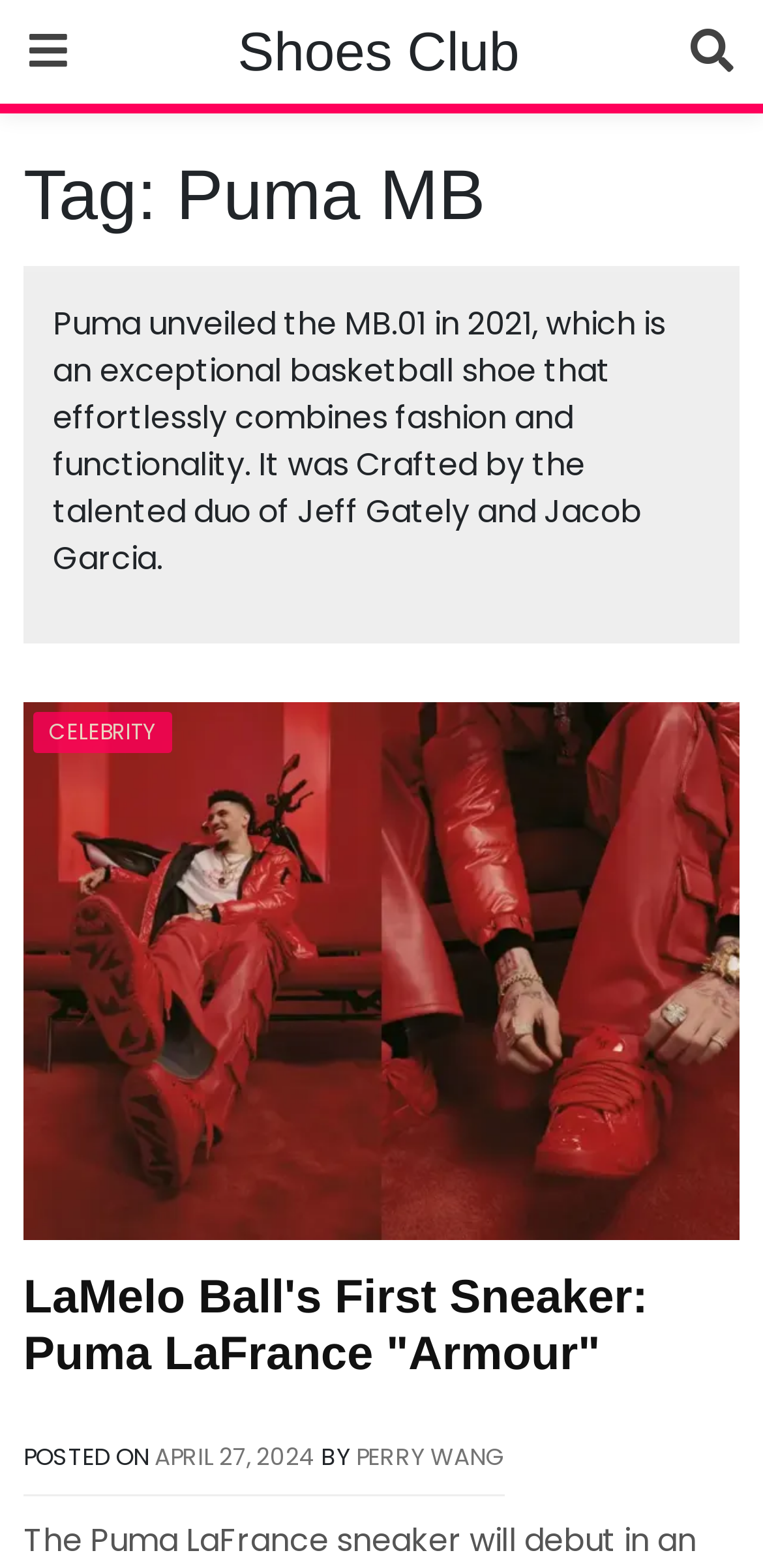Identify the main heading of the webpage and provide its text content.

Tag: Puma MB